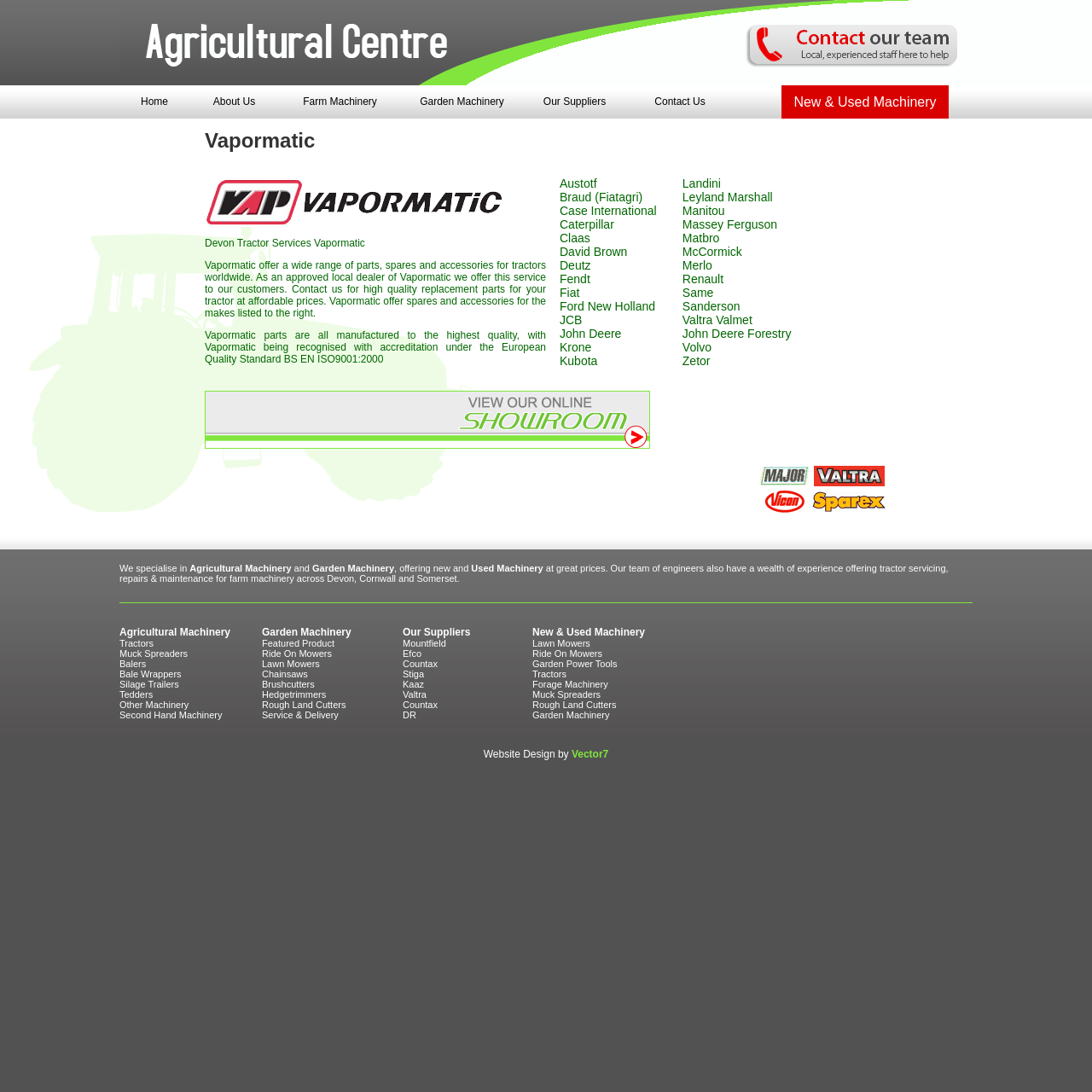Describe in detail what you see on the webpage.

The webpage is about Devon Tractor Services Vapormatic, a company that offers tractor parts, spares, and accessories. At the top of the page, there is a logo image with the text "Agricultural Machinery Devon" next to it. Below the logo, there is a navigation menu with links to different sections of the website, including "Home", "About Us", "Farm Machinery", "Garden Machinery", "Our Suppliers", "Contact Us", and "New & Used Machinery".

The main content of the page is divided into two sections. The left section has a heading "Vapormatic" and provides information about Vapormatic, a company that offers a wide range of tractor parts, spares, and accessories. The text describes the services offered by Devon Tractor Services Vapormatic, including high-quality replacement parts for tractors at affordable prices. There is also a list of tractor manufacturers that Vapormatic offers parts for, including well-known brands such as John Deere, Caterpillar, and Ford.

The right section of the main content has a list of tractor manufacturers, with each manufacturer's name listed on a separate line. There are 24 manufacturers listed in total, including Austoft, Braud, Case International, and Volvo.

At the bottom of the page, there is a link to "Devon tractors" with an accompanying image.